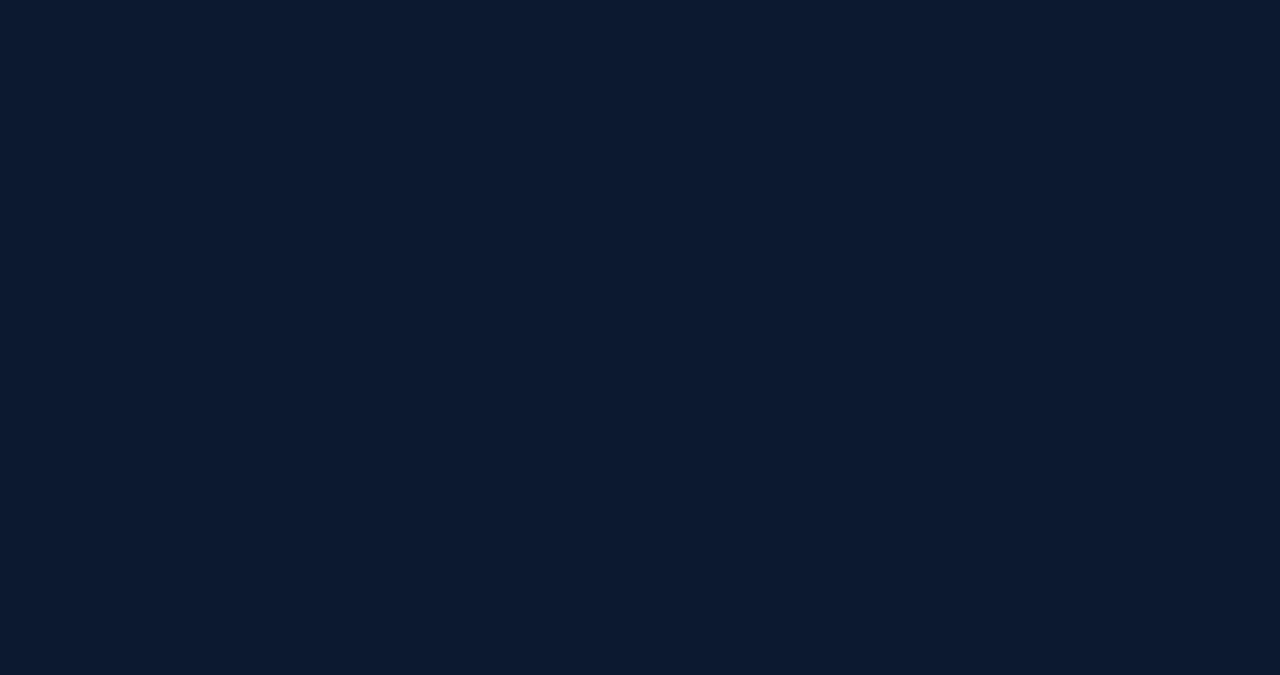Provide a brief response using a word or short phrase to this question:
What is the company name mentioned in the footer?

Lane 4 Solution